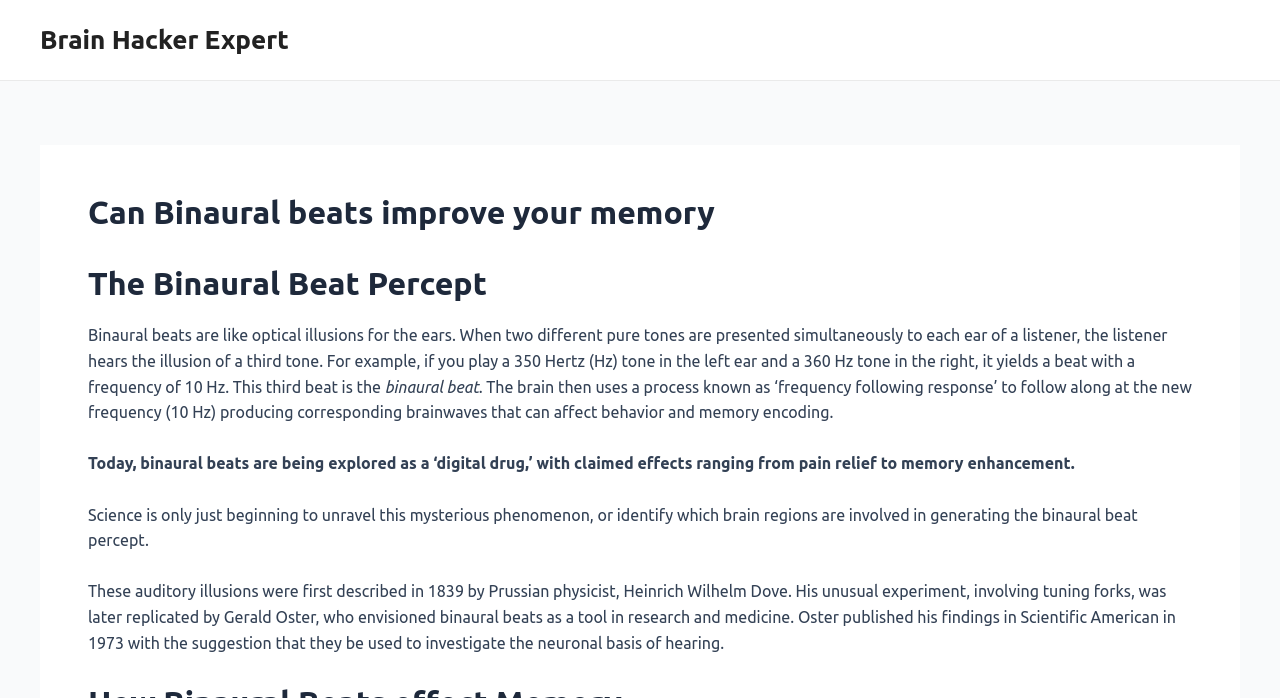What is the potential use of binaural beats?
Refer to the image and provide a detailed answer to the question.

The webpage mentions that binaural beats are being explored as a 'digital drug' with claimed effects ranging from pain relief to memory enhancement, indicating that one of the potential uses of binaural beats is to improve memory.